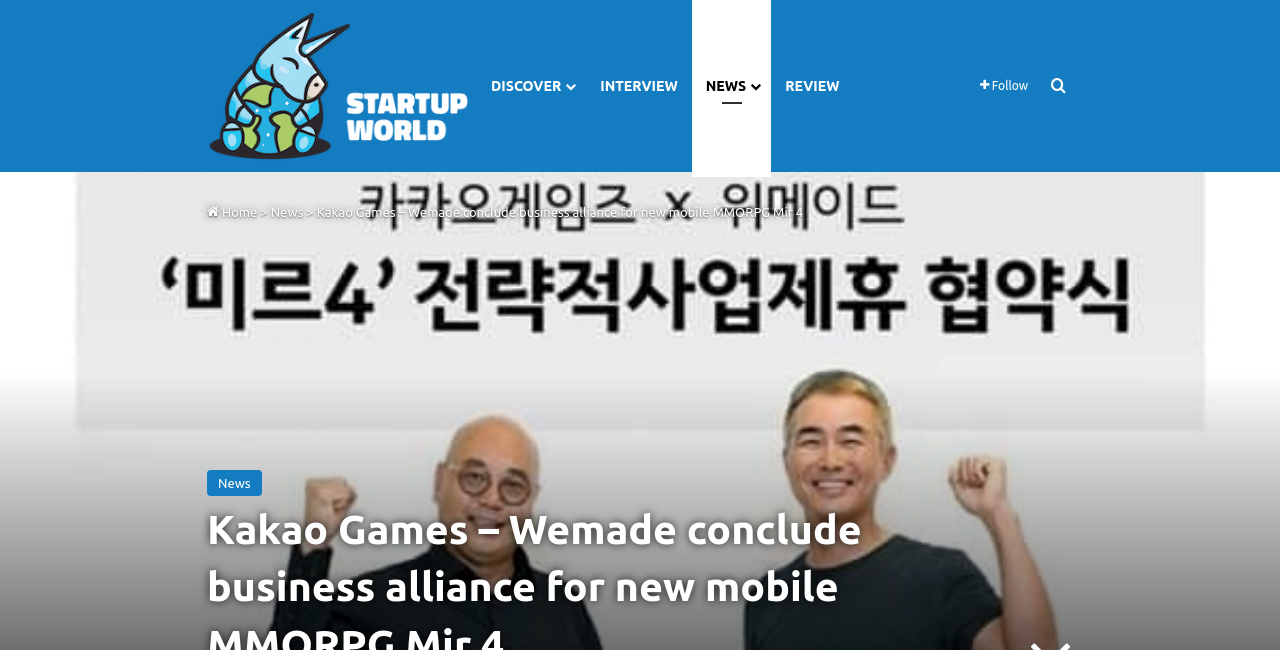Please reply to the following question using a single word or phrase: 
What is the relationship between Kakao Games and Wemade?

Business alliance